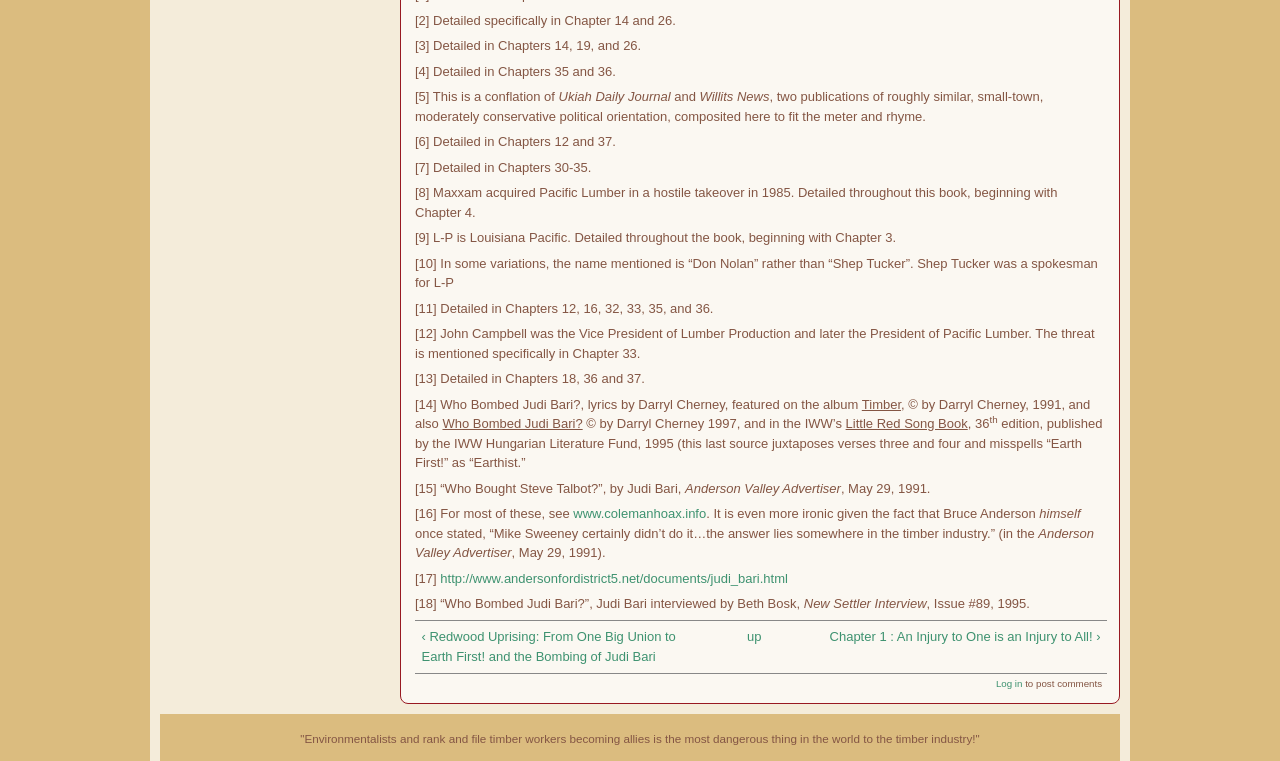What is the name of the publication mentioned in the text?
Please elaborate on the answer to the question with detailed information.

The question asks for the name of a publication mentioned in the text. By carefully reading the text, I found that the publication 'Ukiah Daily Journal' is mentioned in the sentence '[5] This is a conflation of Ukiah Daily Journal, two publications of roughly similar, small-town, moderately conservative political orientation, composited here to fit the meter and rhyme.'